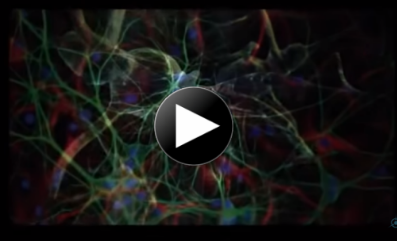What is the title of the video?
Refer to the image and give a detailed answer to the question.

The image caption mentions that the play button at the center of the image leads to a video, and the title of this video is 'THE AWAKENING – Quantum Mechanics of the Human Brain & Consciousness', which likely explores profound themes surrounding the intricate relationship between consciousness and physiology.